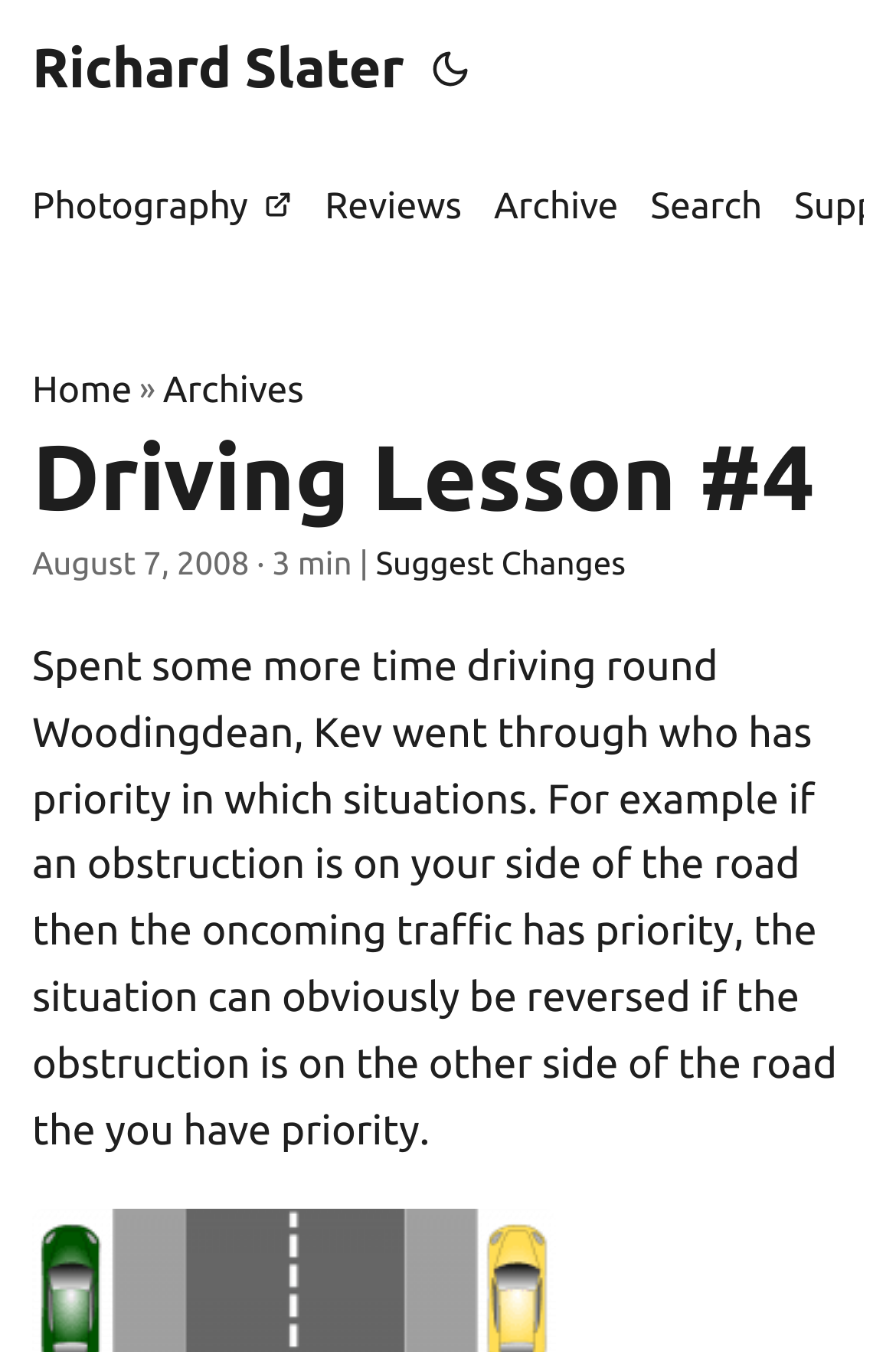Please identify the bounding box coordinates of the clickable region that I should interact with to perform the following instruction: "suggest changes to the post". The coordinates should be expressed as four float numbers between 0 and 1, i.e., [left, top, right, bottom].

[0.419, 0.397, 0.698, 0.435]